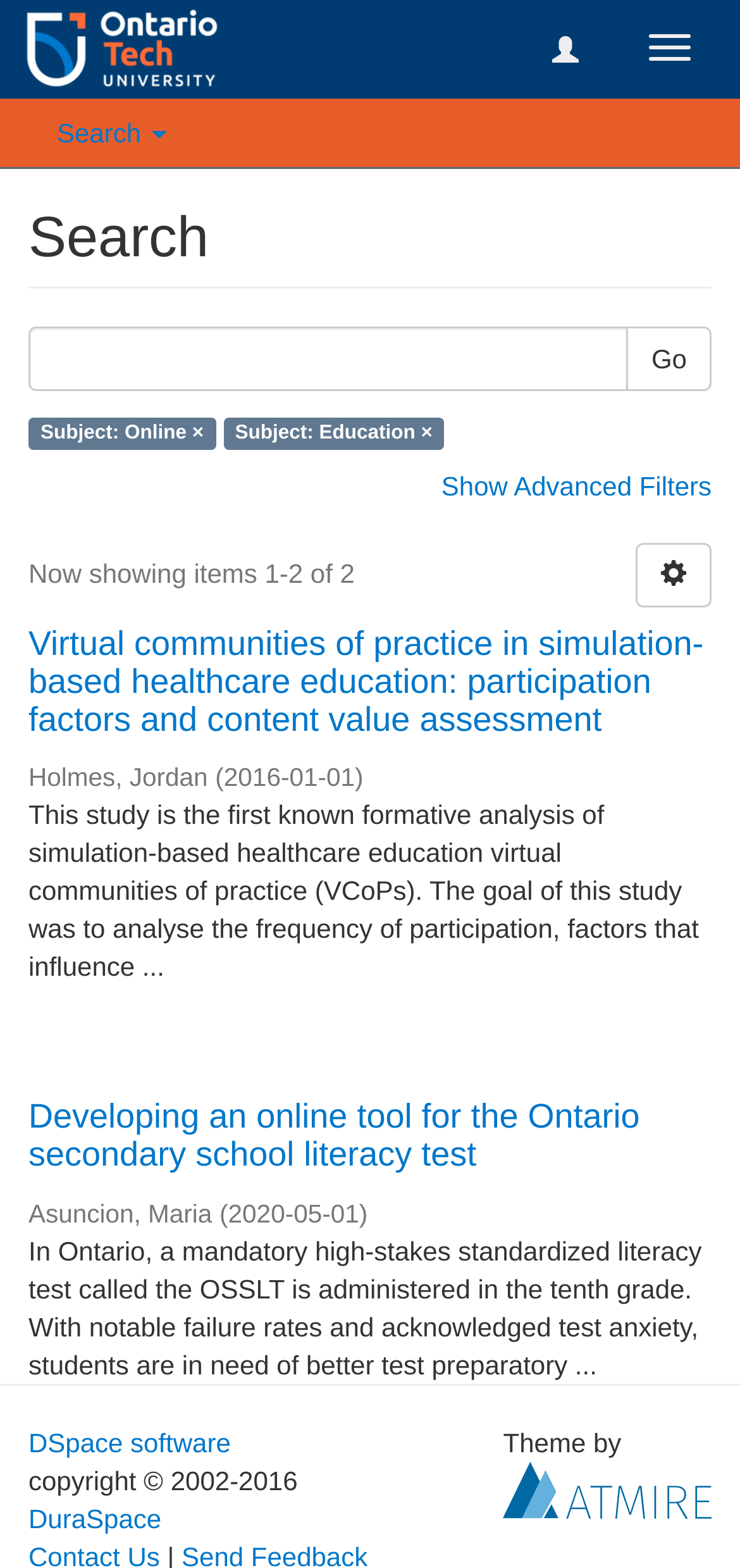Find the bounding box coordinates of the area that needs to be clicked in order to achieve the following instruction: "Click the 'Toggle navigation' button". The coordinates should be specified as four float numbers between 0 and 1, i.e., [left, top, right, bottom].

[0.849, 0.01, 0.962, 0.051]